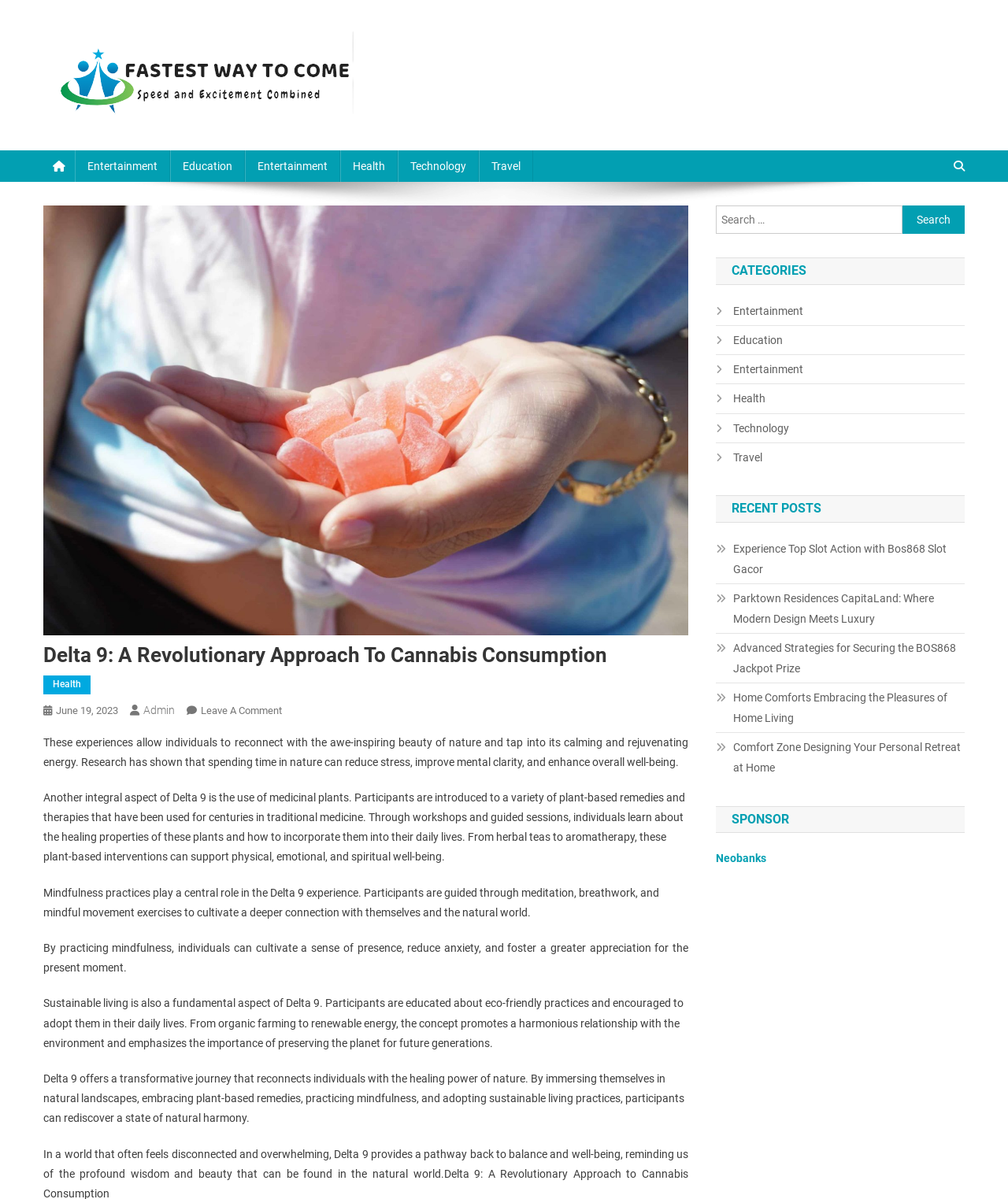What categories are available on the webpage?
With the help of the image, please provide a detailed response to the question.

The webpage has a section titled 'CATEGORIES' which lists various categories, including Entertainment, Education, Health, Technology, and Travel, each with a corresponding icon.